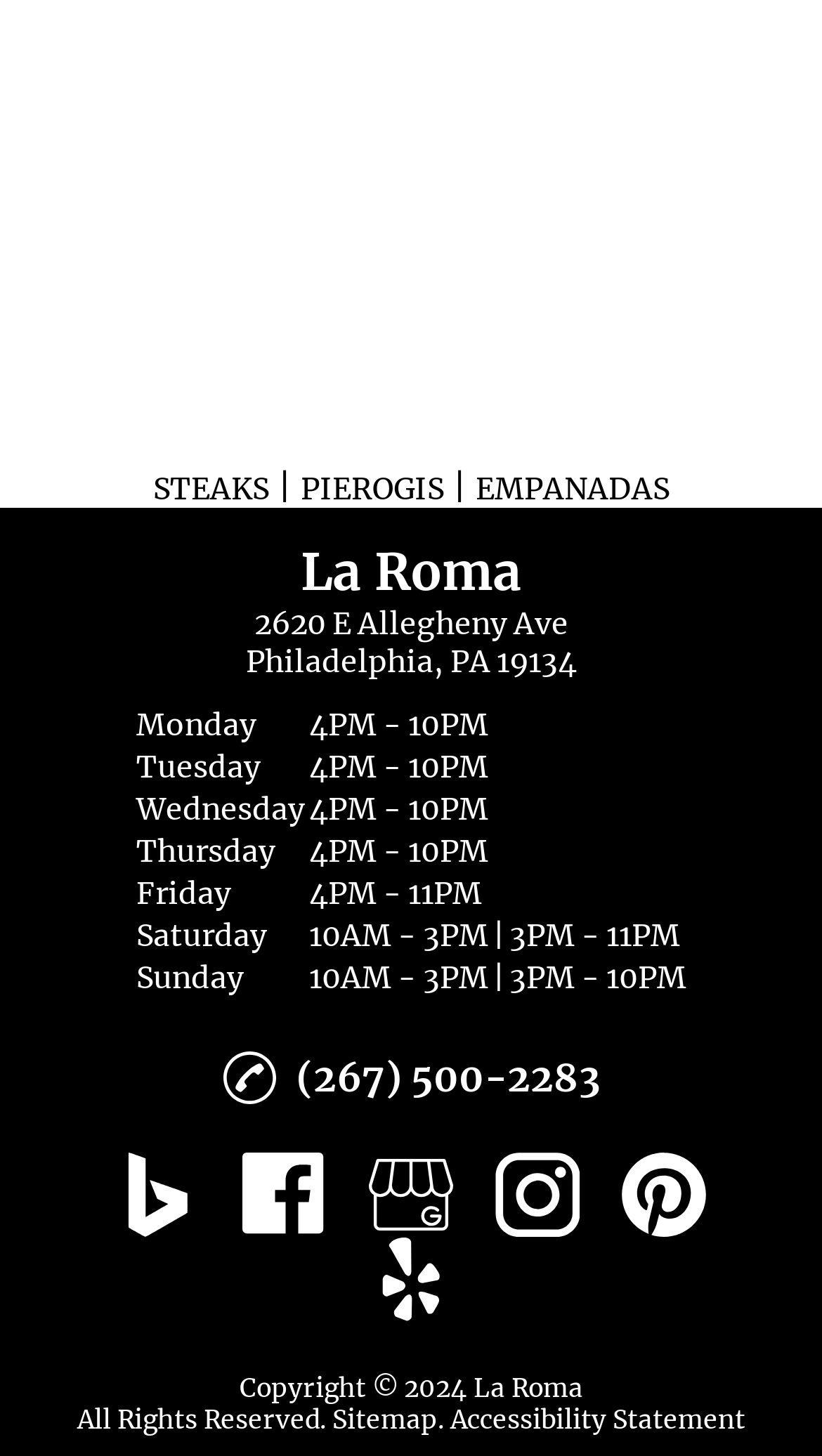Determine the bounding box for the described HTML element: "title="Visit the main page"". Ensure the coordinates are four float numbers between 0 and 1 in the format [left, top, right, bottom].

None